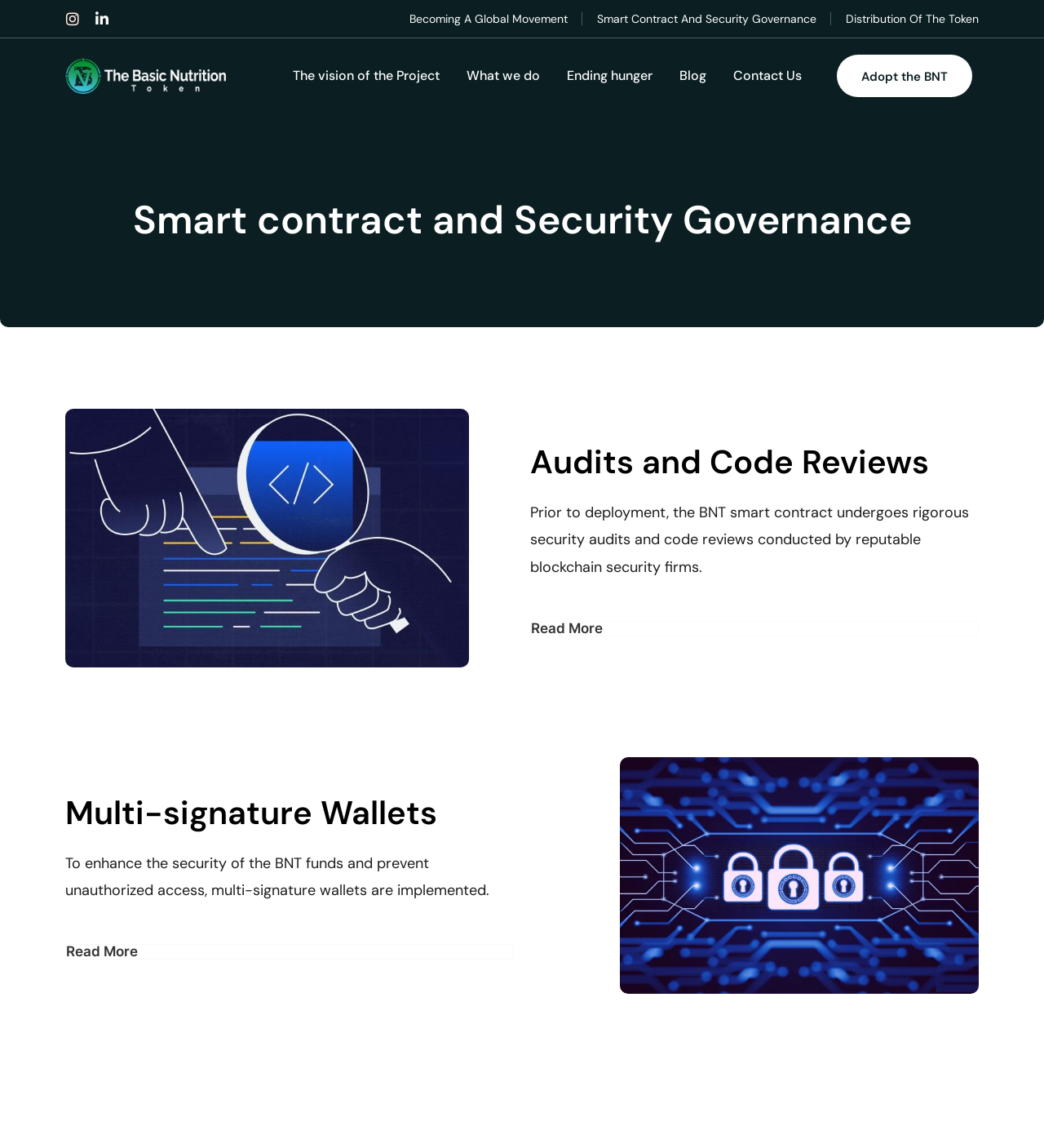What is done to the BNT smart contract prior to deployment?
Carefully examine the image and provide a detailed answer to the question.

As stated on the webpage, prior to deployment, the BNT smart contract undergoes rigorous security audits and code reviews conducted by reputable blockchain security firms.